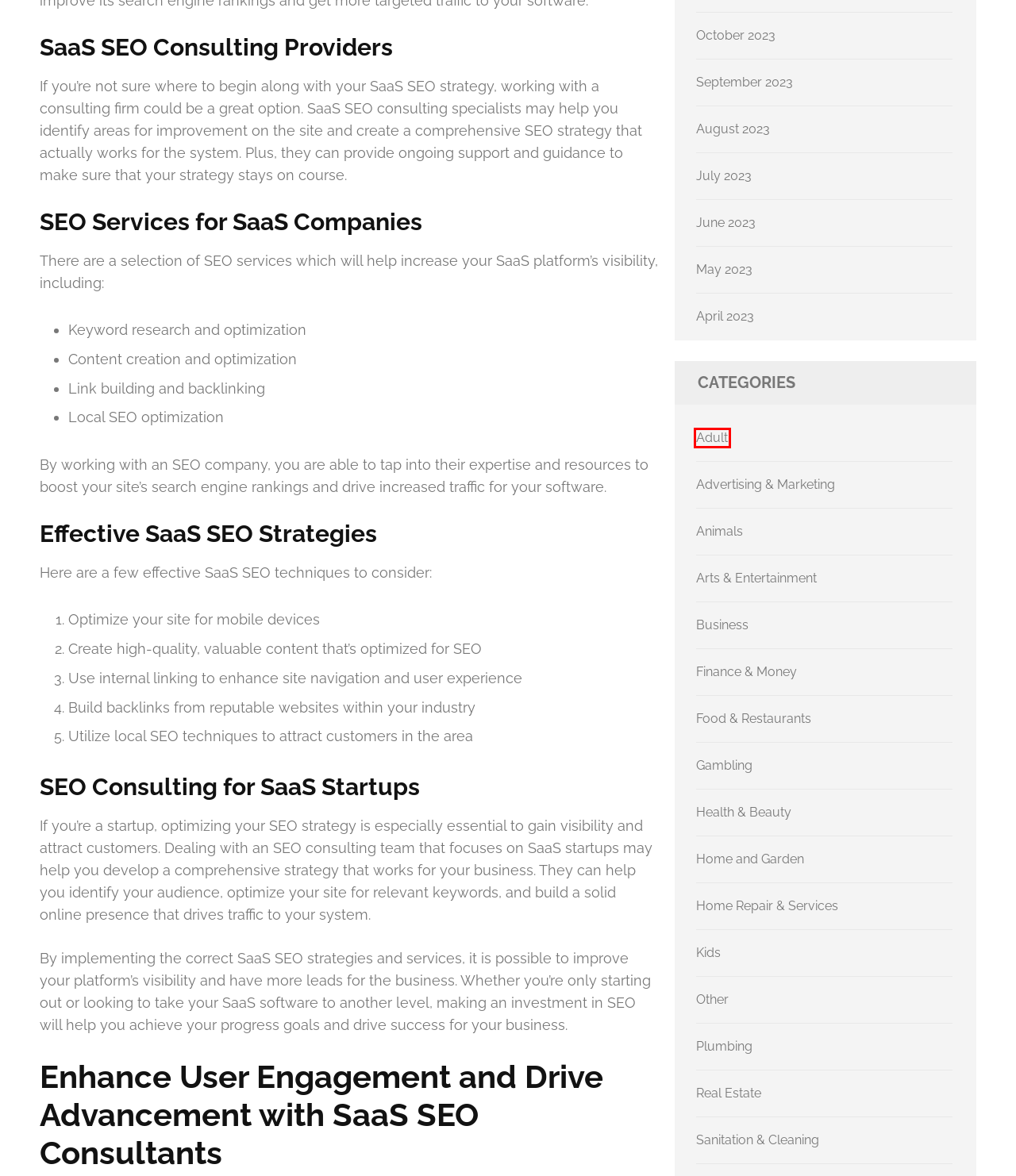You have a screenshot of a webpage with an element surrounded by a red bounding box. Choose the webpage description that best describes the new page after clicking the element inside the red bounding box. Here are the candidates:
A. Kids – FreshAlerts
B. Real Estate – FreshAlerts
C. Adult – FreshAlerts
D. Gambling – FreshAlerts
E. Sanitation & Cleaning – FreshAlerts
F. Health & Beauty – FreshAlerts
G. Other – FreshAlerts
H. August 2023 – FreshAlerts

C